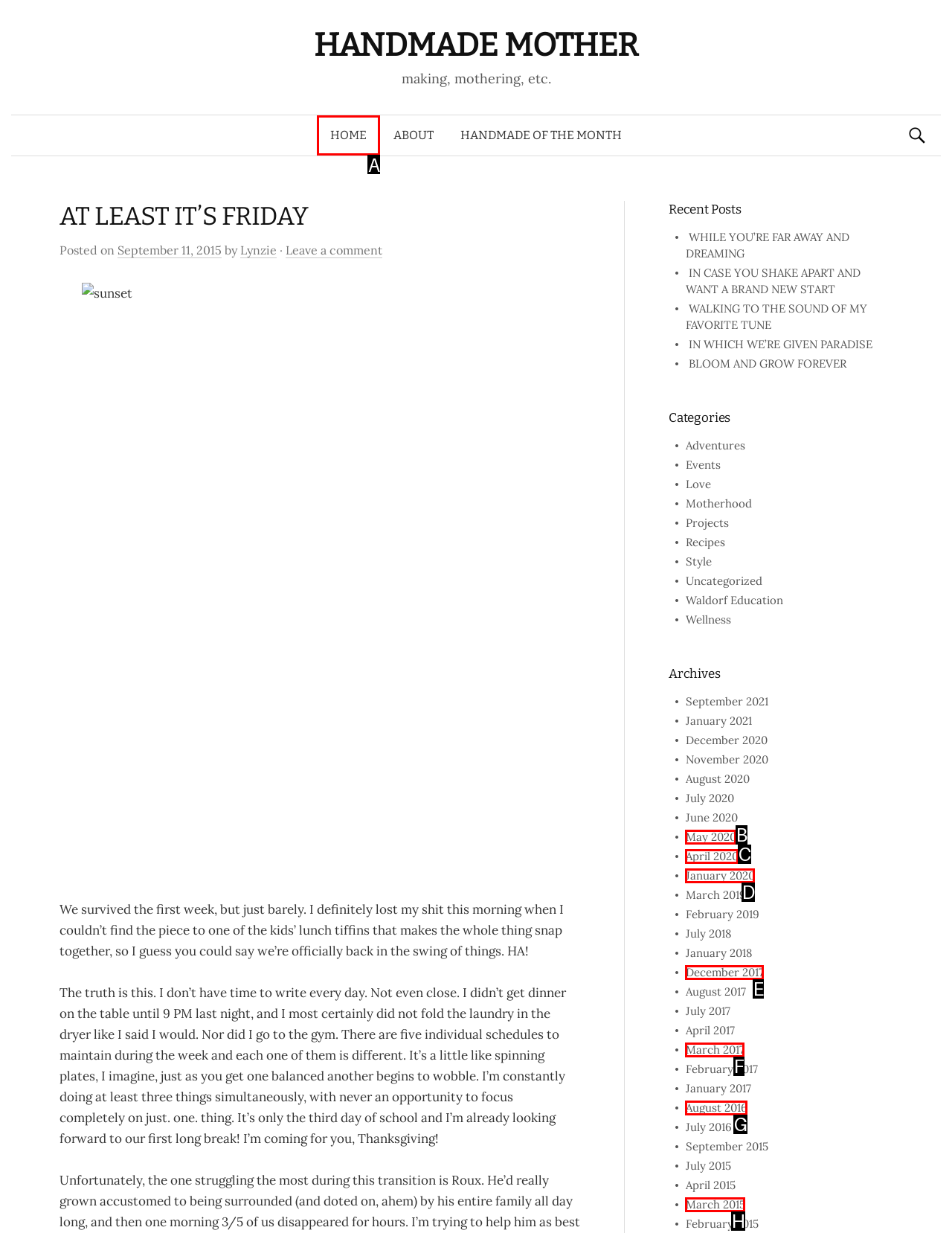Identify the letter of the option that should be selected to accomplish the following task: Go to the homepage. Provide the letter directly.

A